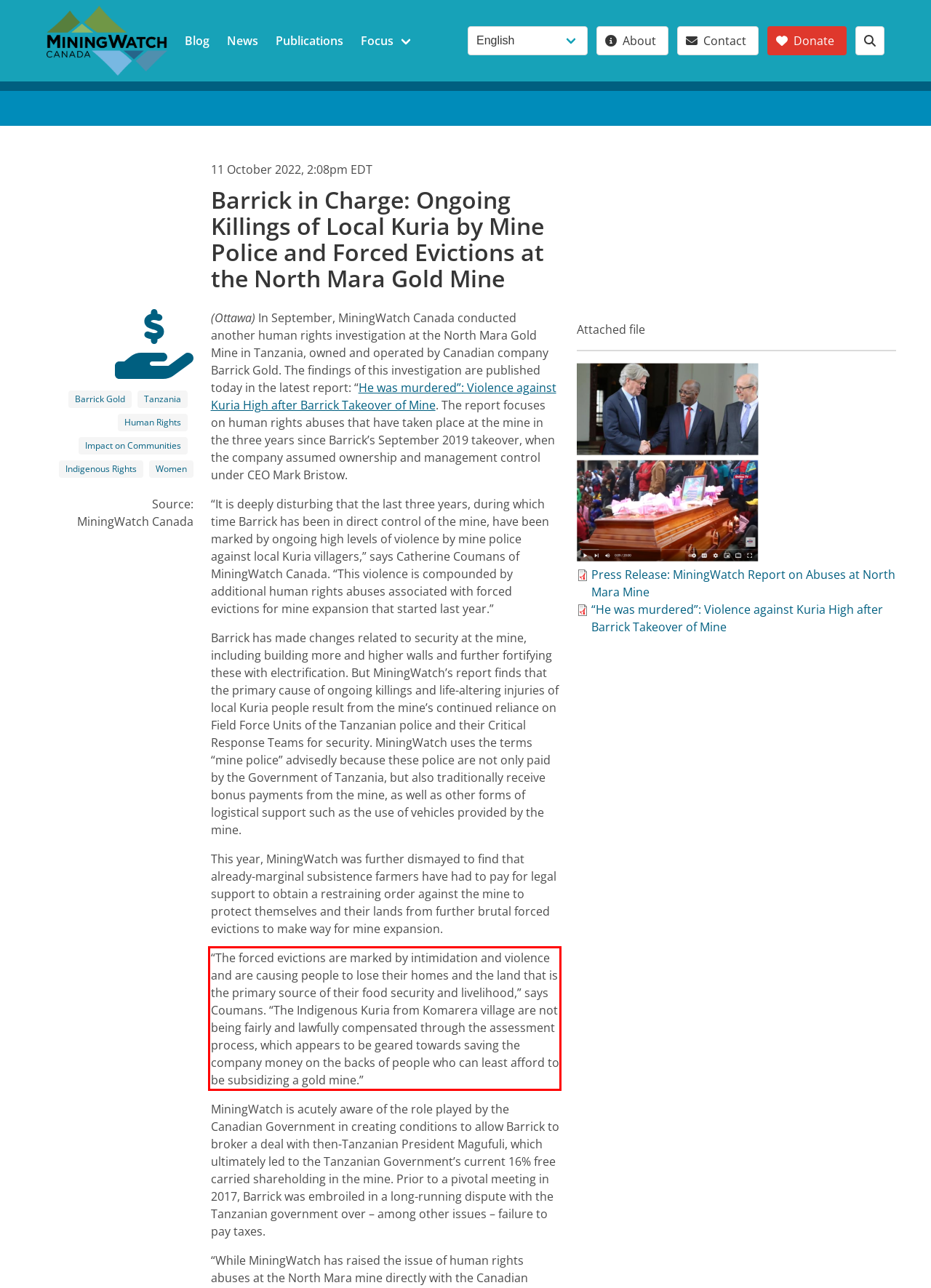You are looking at a screenshot of a webpage with a red rectangle bounding box. Use OCR to identify and extract the text content found inside this red bounding box.

“The forced evictions are marked by intimidation and violence and are causing people to lose their homes and the land that is the primary source of their food security and livelihood,” says Coumans. “The Indigenous Kuria from Komarera village are not being fairly and lawfully compensated through the assessment process, which appears to be geared towards saving the company money on the backs of people who can least afford to be subsidizing a gold mine.”